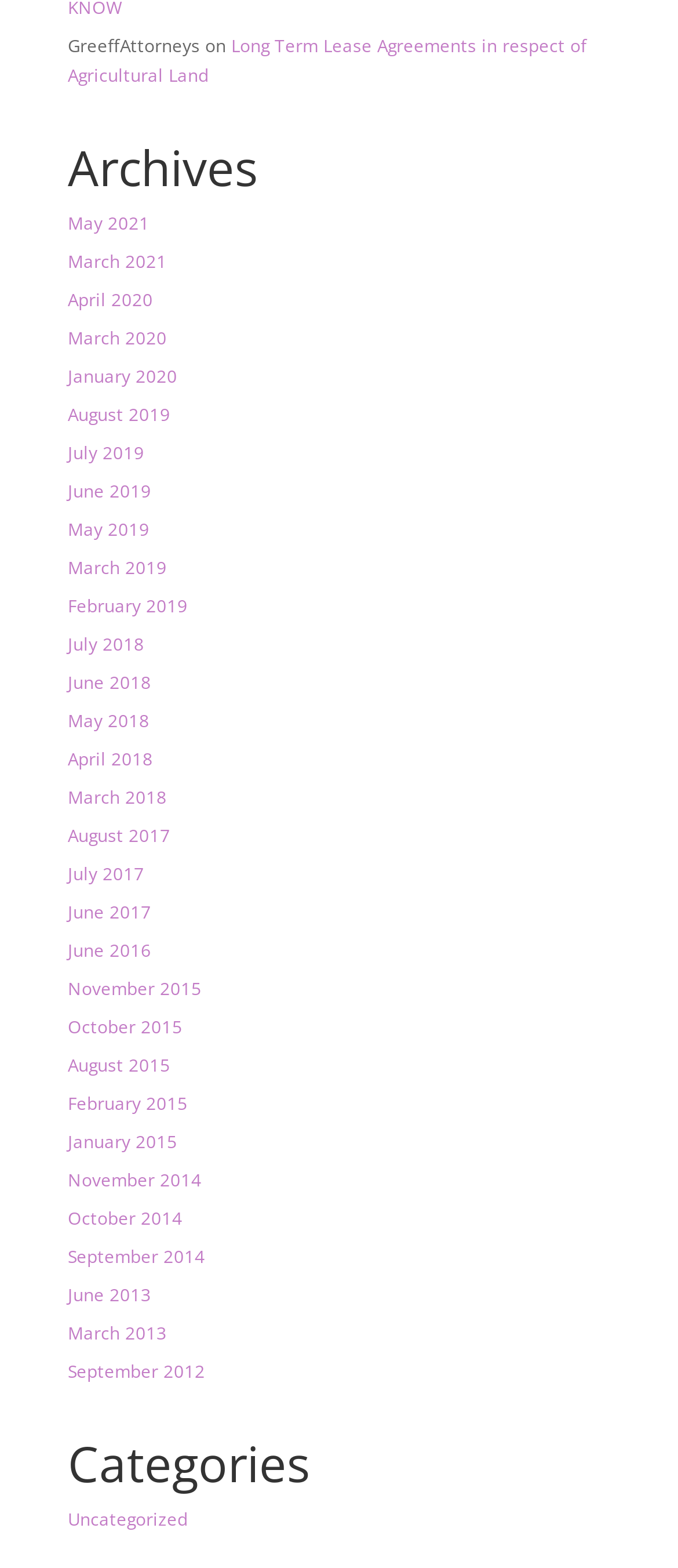Use a single word or phrase to answer the question:
What is the earliest archive available?

March 2012